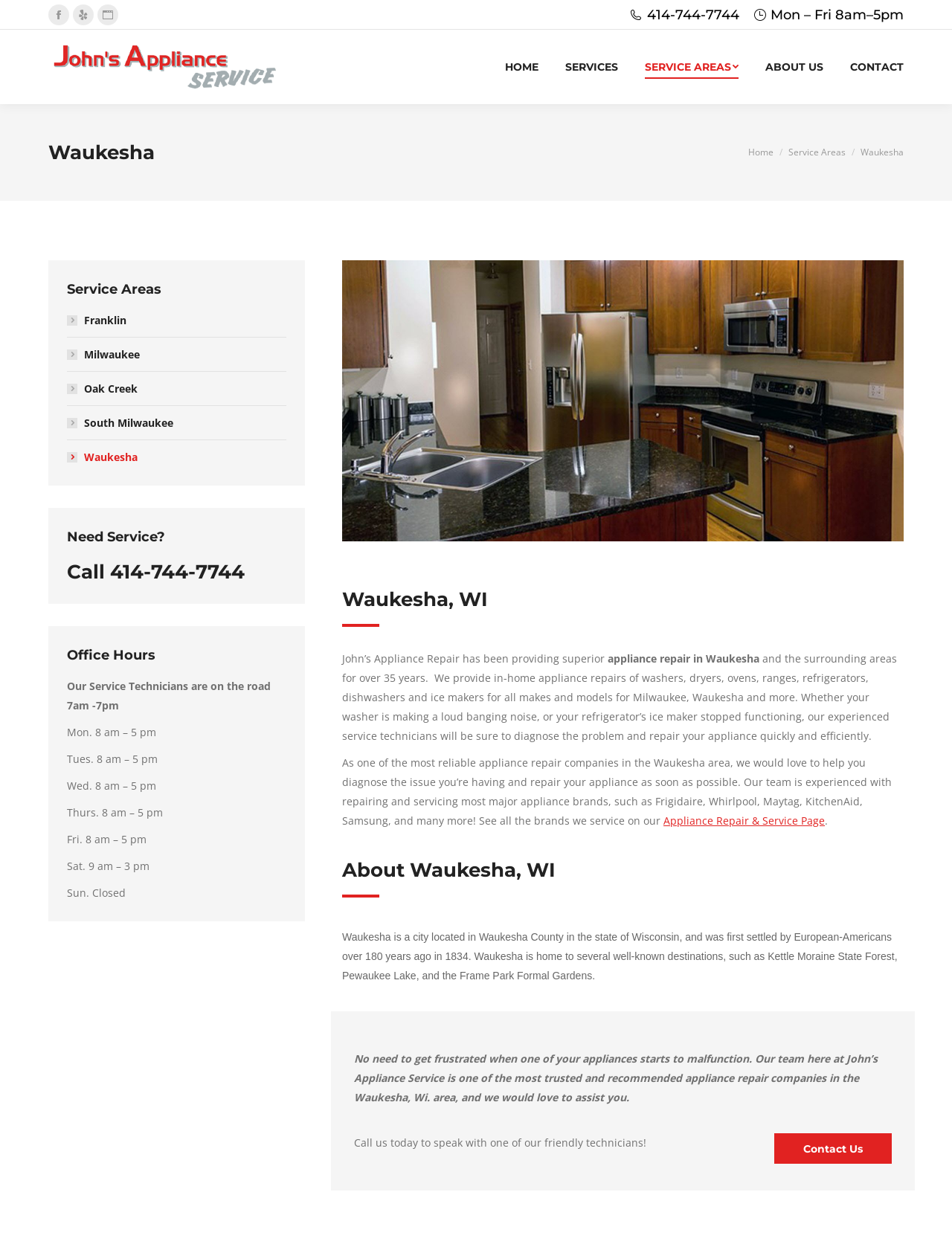Determine the bounding box coordinates of the region that needs to be clicked to achieve the task: "Click the Facebook page link".

[0.051, 0.004, 0.073, 0.02]